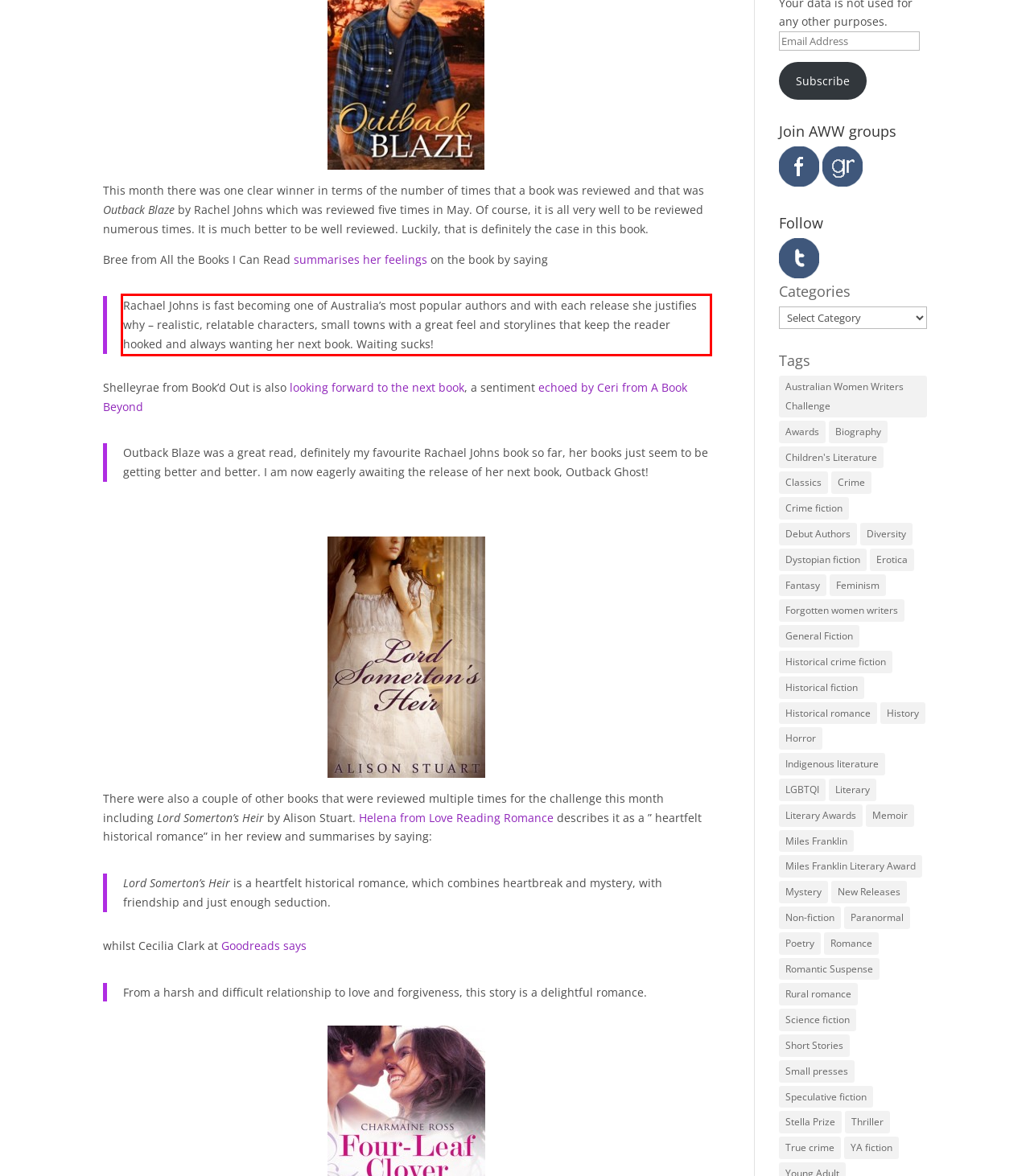You have a screenshot of a webpage where a UI element is enclosed in a red rectangle. Perform OCR to capture the text inside this red rectangle.

Rachael Johns is fast becoming one of Australia’s most popular authors and with each release she justifies why – realistic, relatable characters, small towns with a great feel and storylines that keep the reader hooked and always wanting her next book. Waiting sucks!